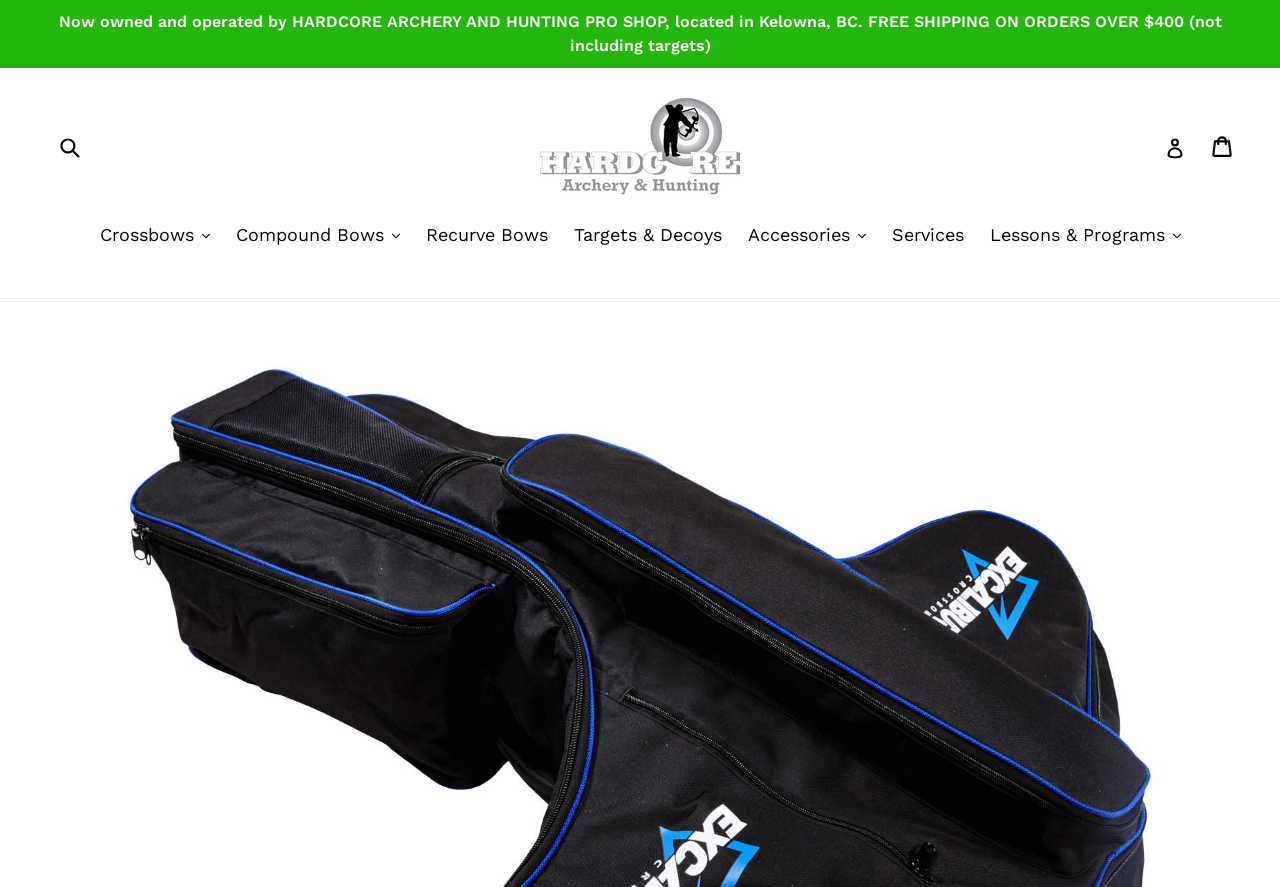Specify the bounding box coordinates for the region that must be clicked to perform the given instruction: "Buy Now".

None